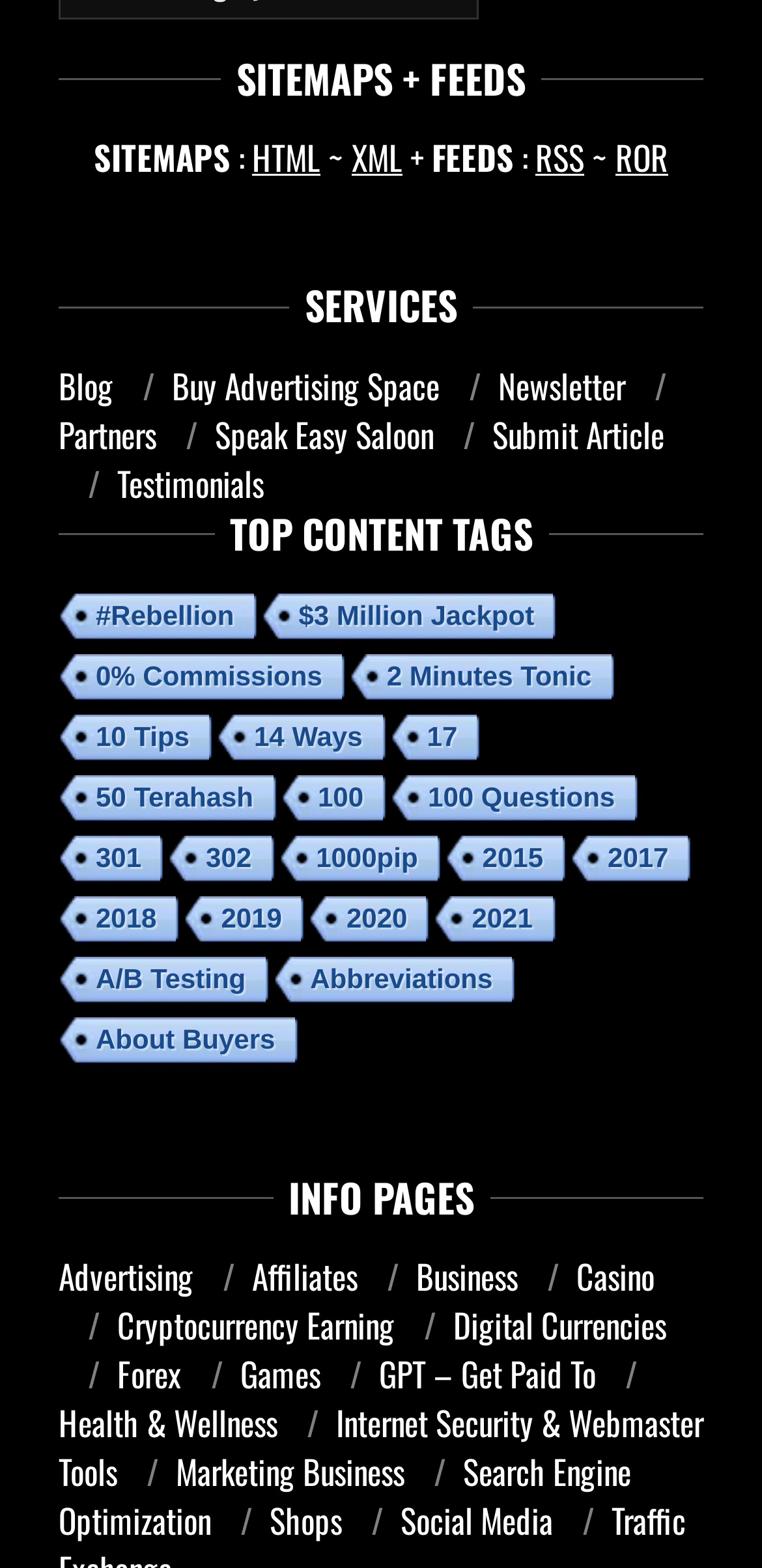Please specify the coordinates of the bounding box for the element that should be clicked to carry out this instruction: "Read about Internet Security & Webmaster Tools". The coordinates must be four float numbers between 0 and 1, formatted as [left, top, right, bottom].

[0.077, 0.892, 0.923, 0.954]